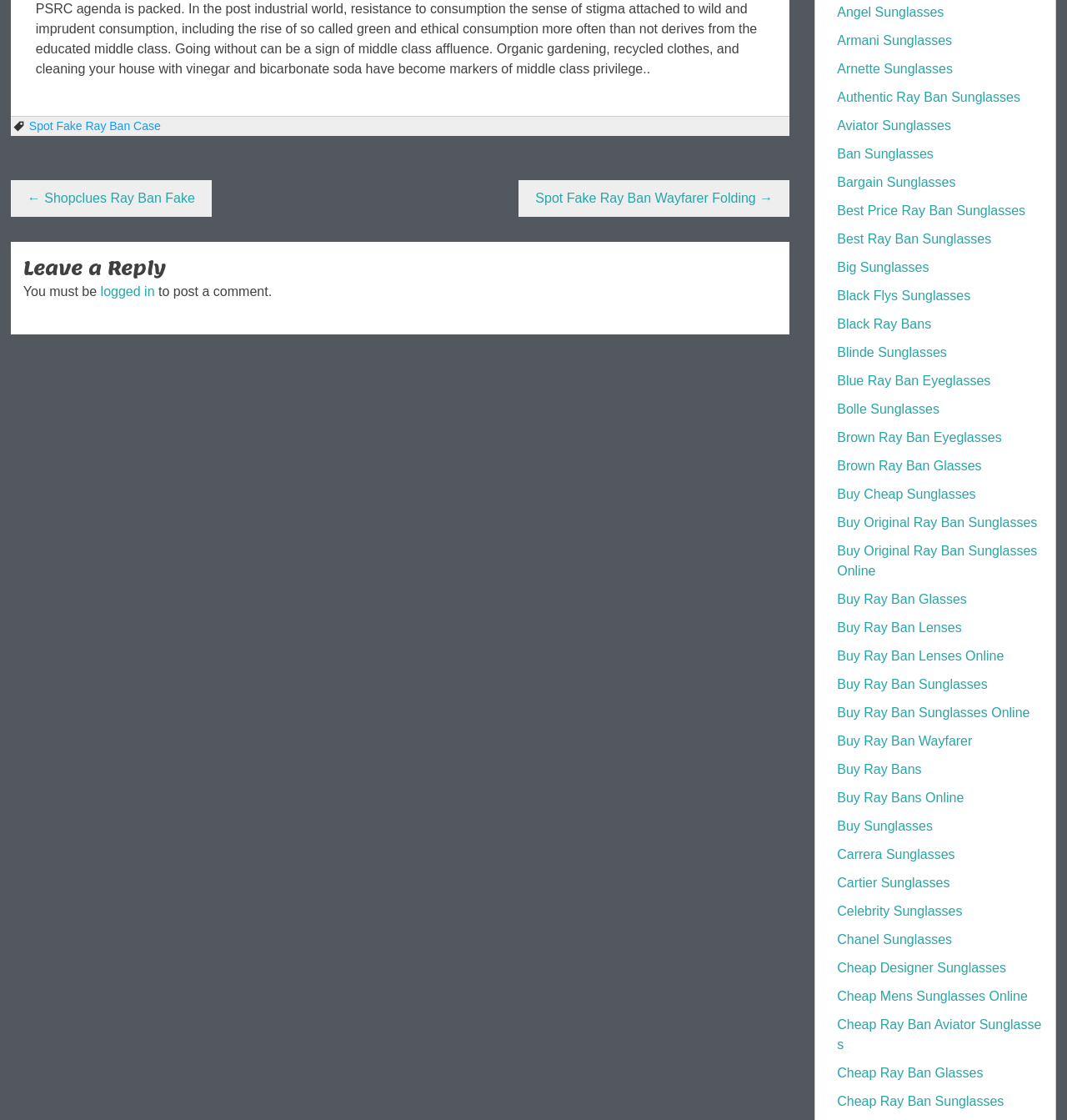Identify the bounding box coordinates of the clickable section necessary to follow the following instruction: "Click on 'Leave a Reply'". The coordinates should be presented as four float numbers from 0 to 1, i.e., [left, top, right, bottom].

[0.022, 0.227, 0.728, 0.251]